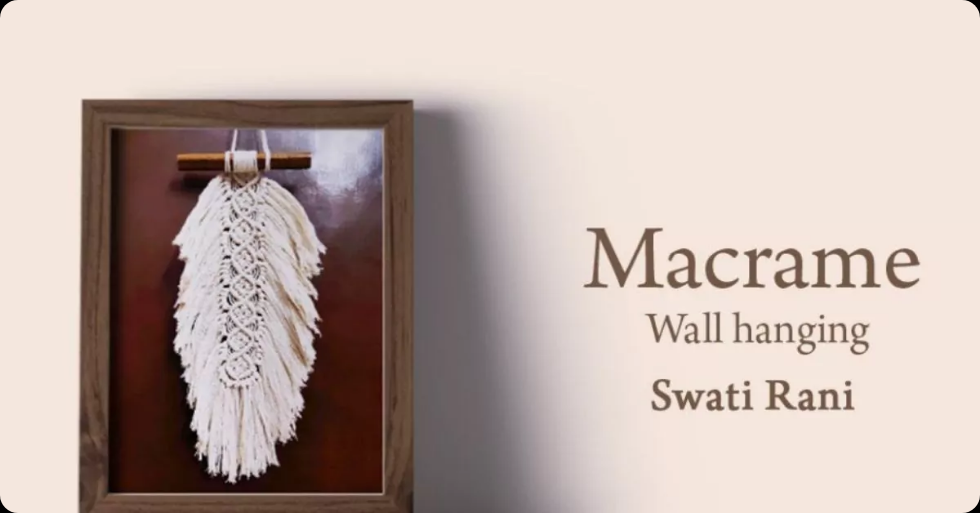Provide a brief response to the question below using a single word or phrase: 
What is the name of the artist?

Swati Rani